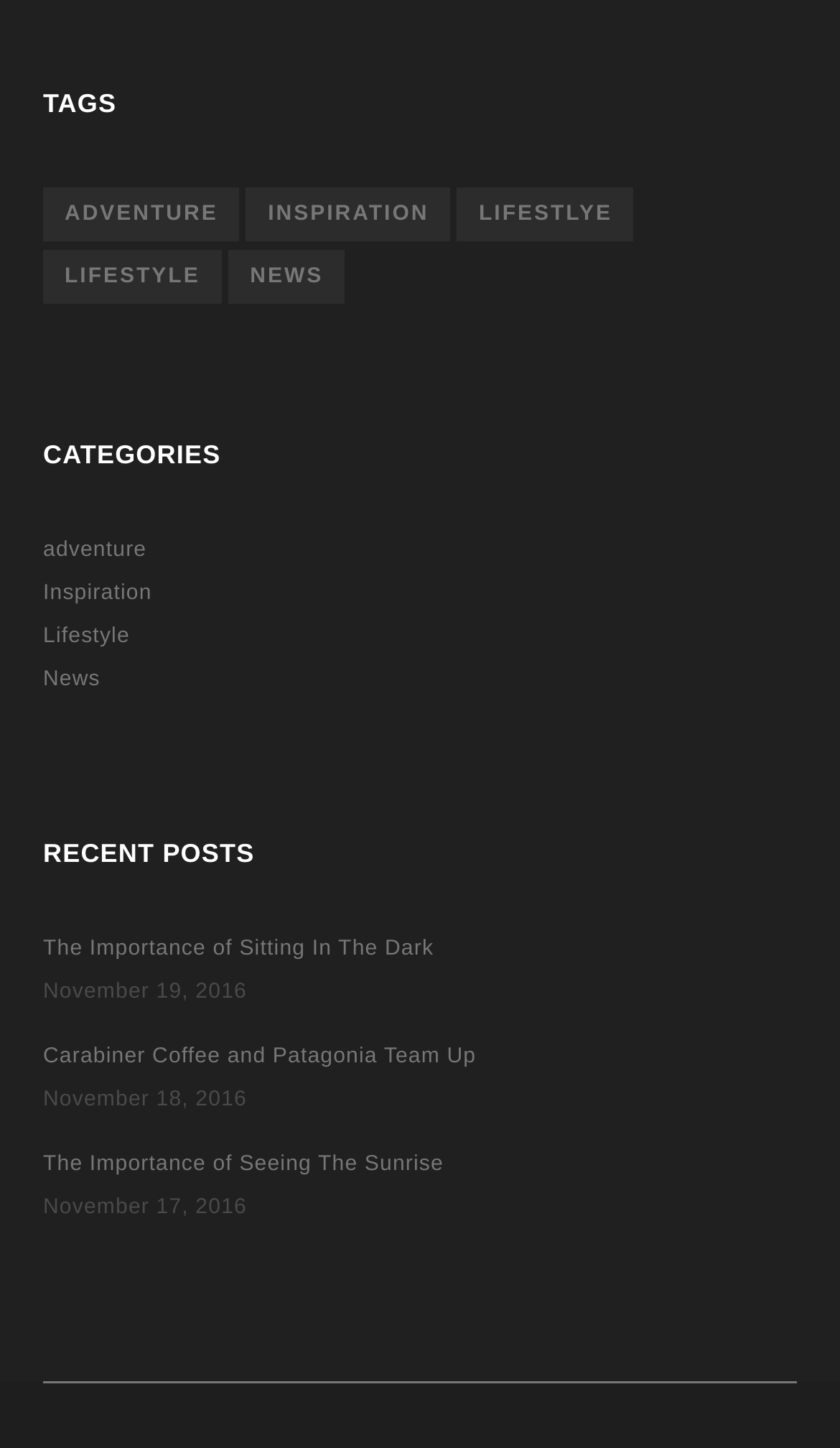Locate the bounding box coordinates of the element to click to perform the following action: 'Read News article'. The coordinates should be given as four float values between 0 and 1, in the form of [left, top, right, bottom].

[0.272, 0.173, 0.41, 0.21]